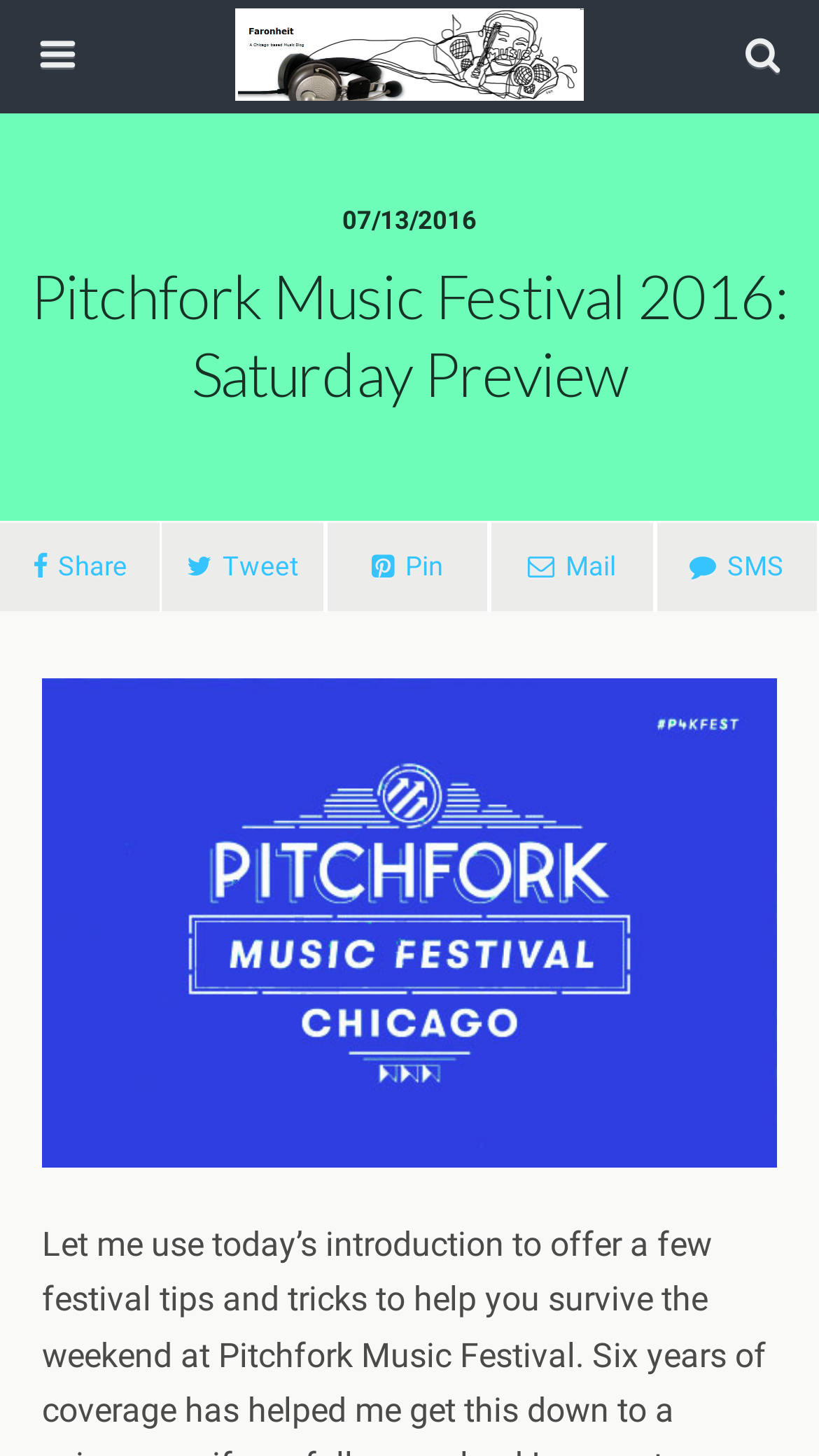Give a one-word or one-phrase response to the question:
Is there a Pitchfork 2016 logo on the webpage?

Yes